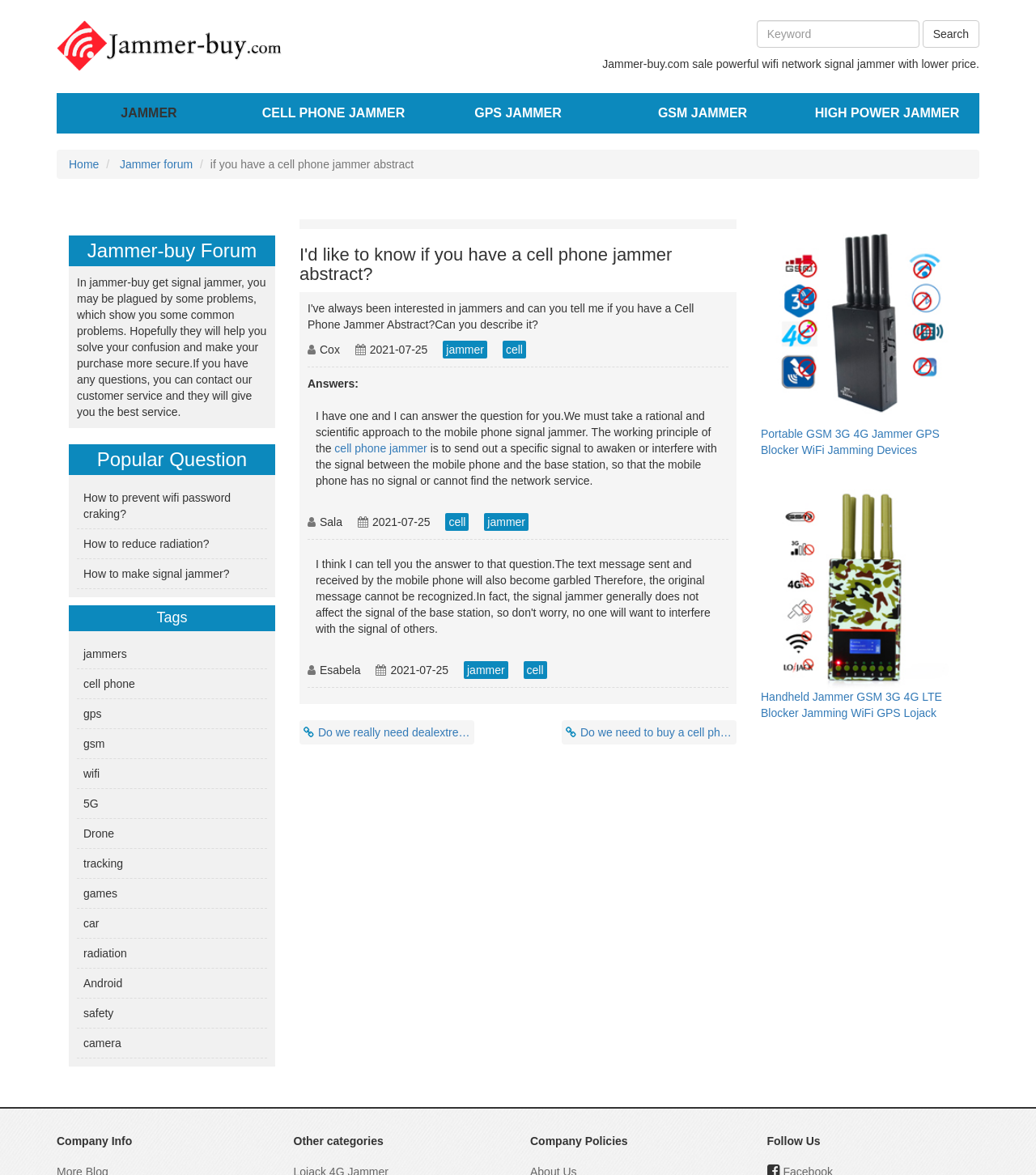Give a concise answer using only one word or phrase for this question:
What is the topic of the 'Popular Question' section?

Signal jammer problems